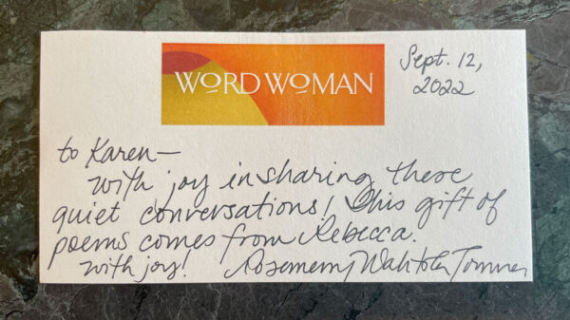Explain what is happening in the image with as much detail as possible.

The image features a beautifully handwritten note on a card, adorned with the "WORD WOMAN" logo prominently displayed at the top. Below the logo, the date "Sept. 12, 2022" is elegantly noted. The message addressed to "Karen" expresses heartfelt sentiments, conveying joy in sharing "quiet conversations" and mentioning a gift of poems that comes from someone named Rebecca. The note is signed at the bottom by Rosemerry Wahtola Trommer, suggesting a personal connection and a shared appreciation for poetry and communication. The card exudes warmth and a sense of intimacy, reinforcing the meaningful relationship between the sender and recipient.